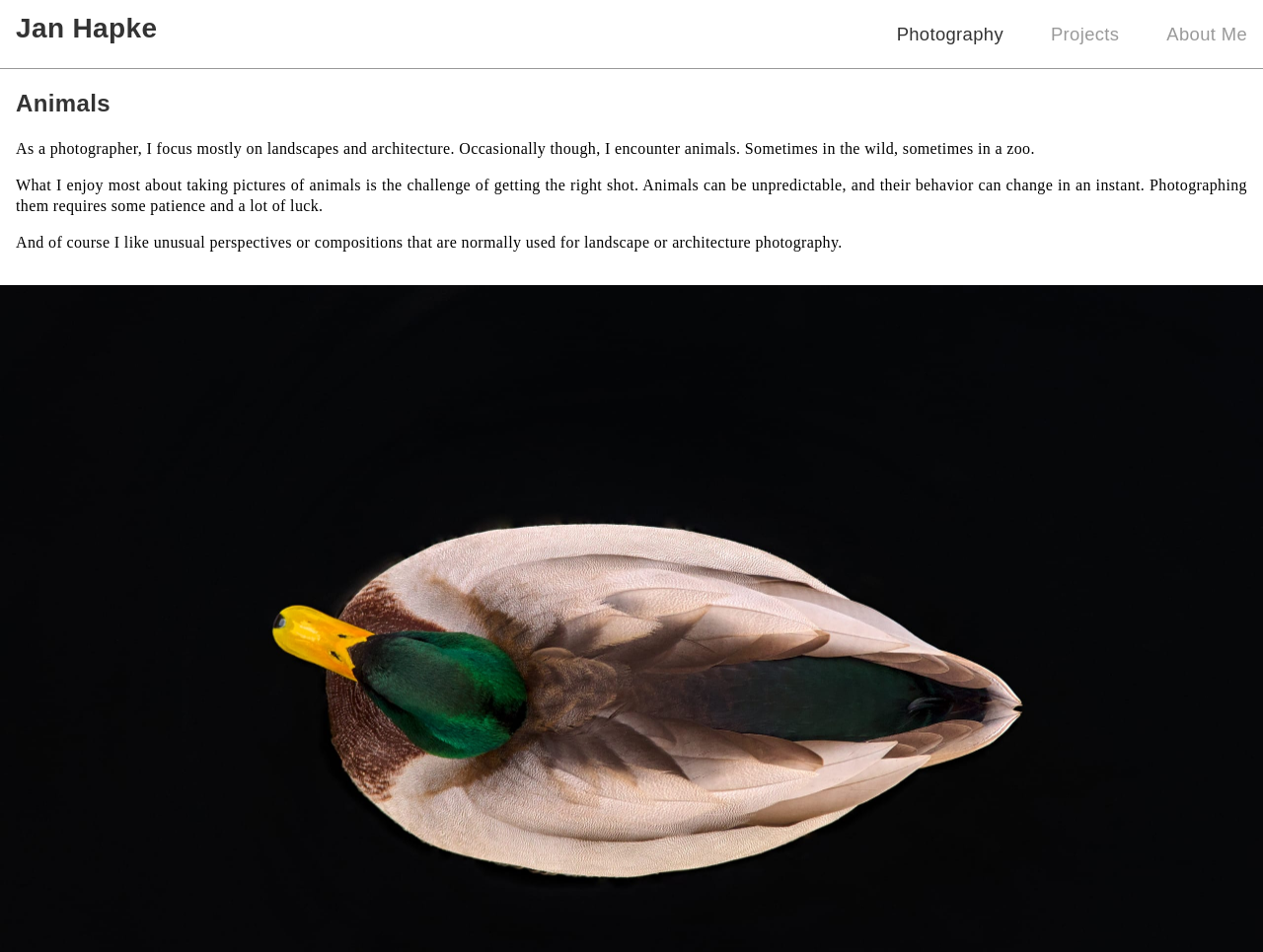Please respond in a single word or phrase: 
Where does the author sometimes encounter animals?

in the wild or in a zoo